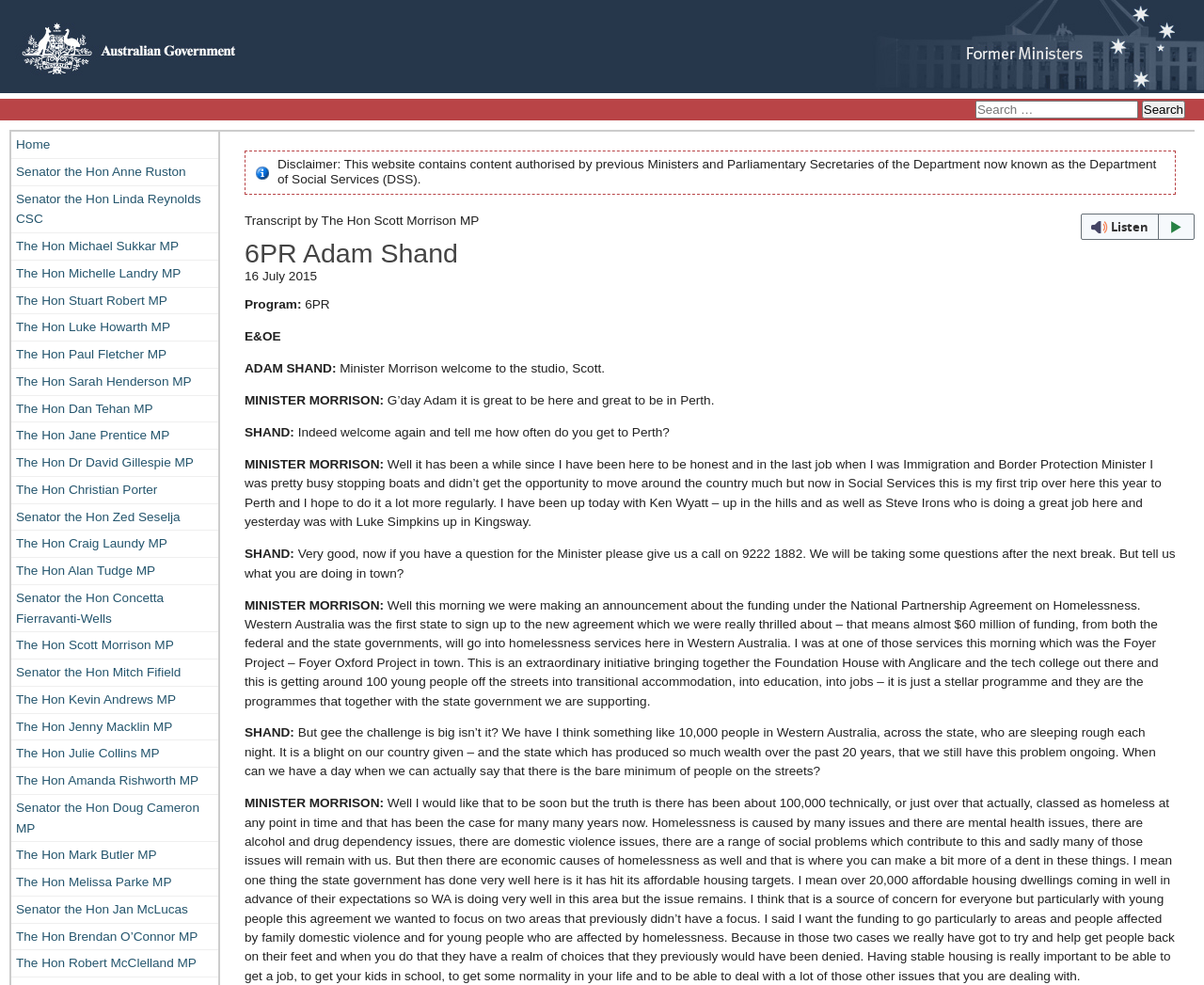What is the name of the project the Minister visited in Perth?
Based on the screenshot, answer the question with a single word or phrase.

Foyer Oxford Project